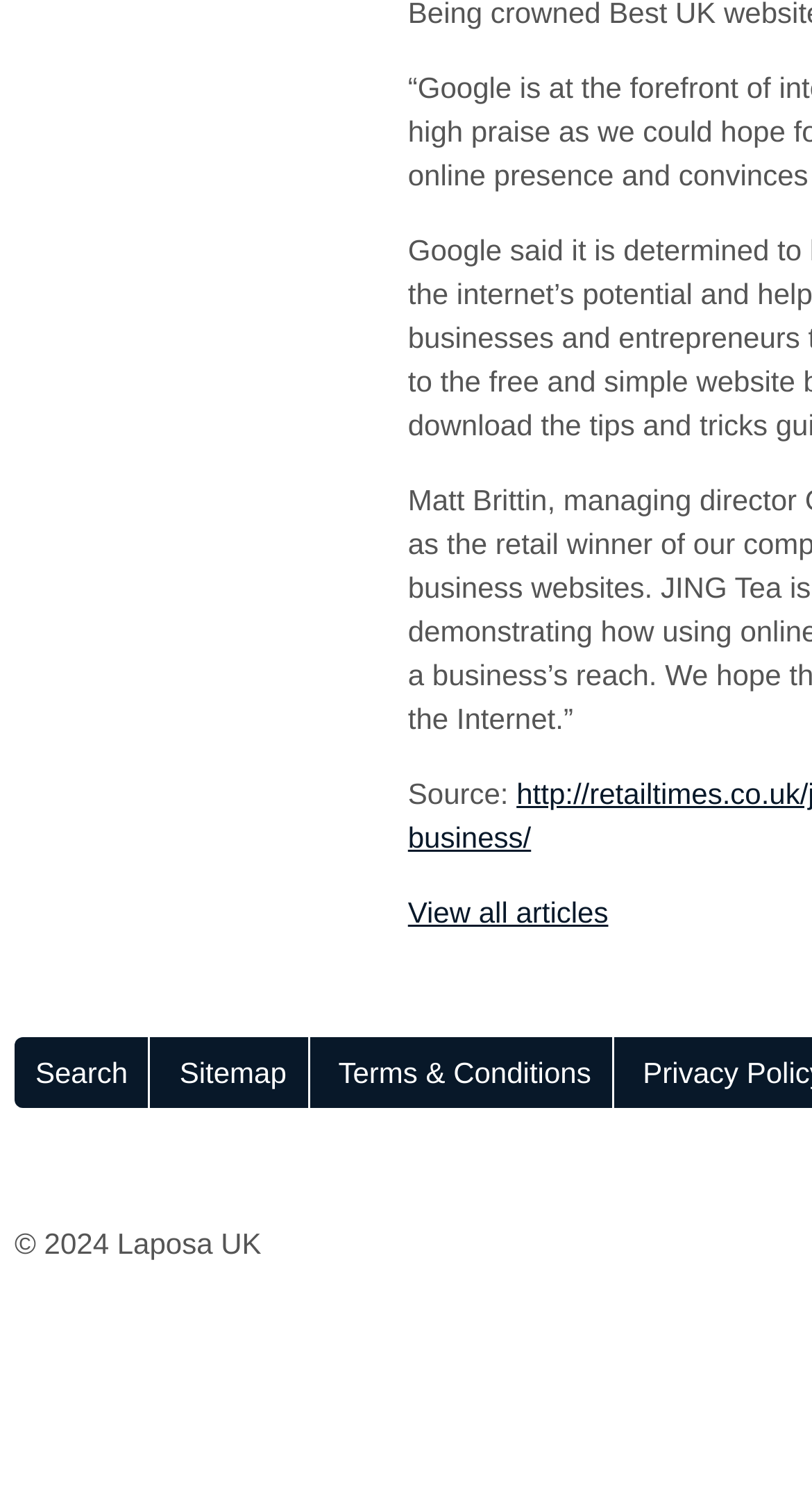Where is the search function located?
Answer with a single word or phrase, using the screenshot for reference.

Top left